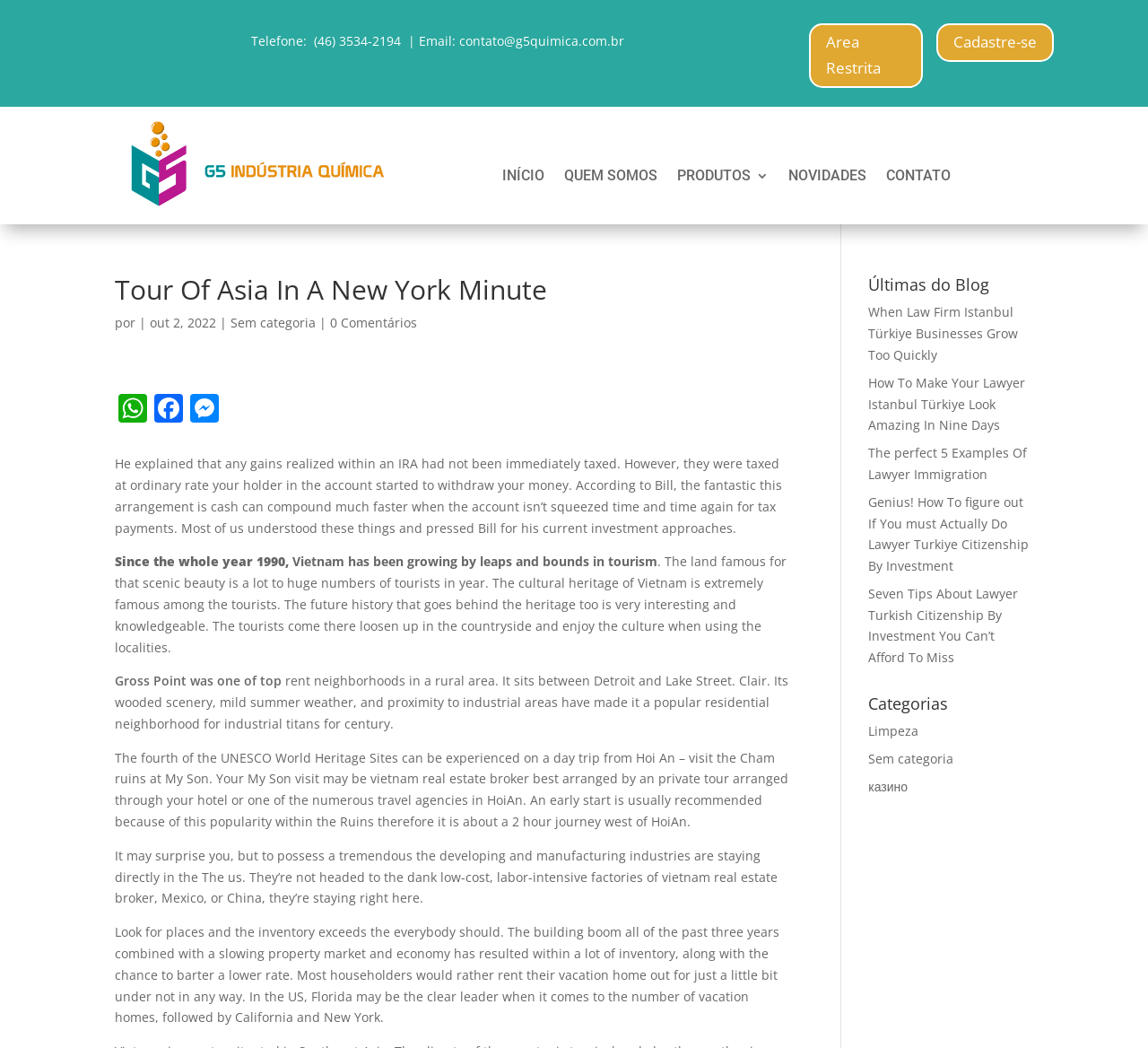What is the email address on the webpage?
From the image, respond using a single word or phrase.

contato@g5quimica.com.br